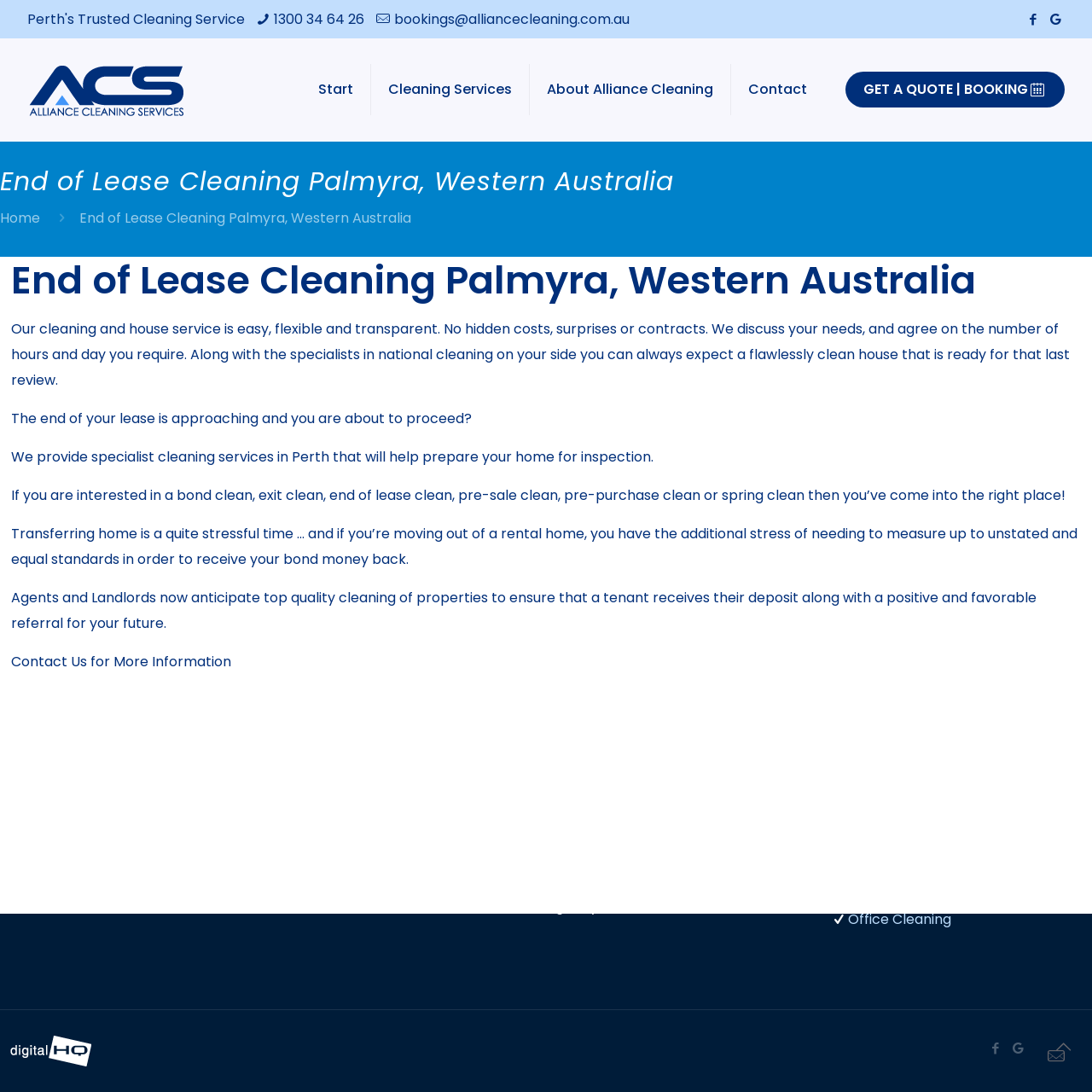Please locate and retrieve the main header text of the webpage.

End of Lease Cleaning Palmyra, Western Australia